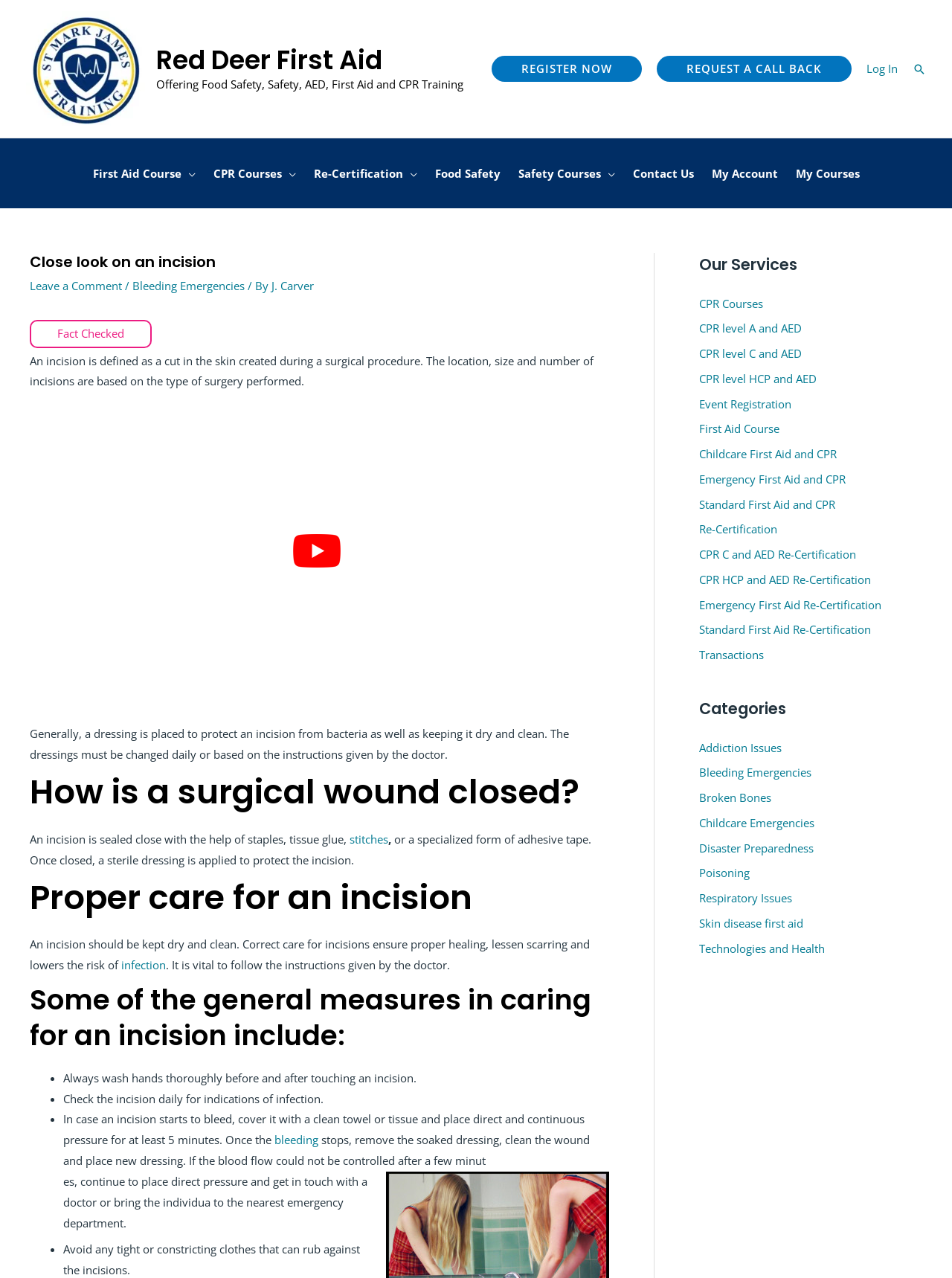Specify the bounding box coordinates of the element's area that should be clicked to execute the given instruction: "Click the 'REGISTER NOW' link". The coordinates should be four float numbers between 0 and 1, i.e., [left, top, right, bottom].

[0.516, 0.044, 0.674, 0.064]